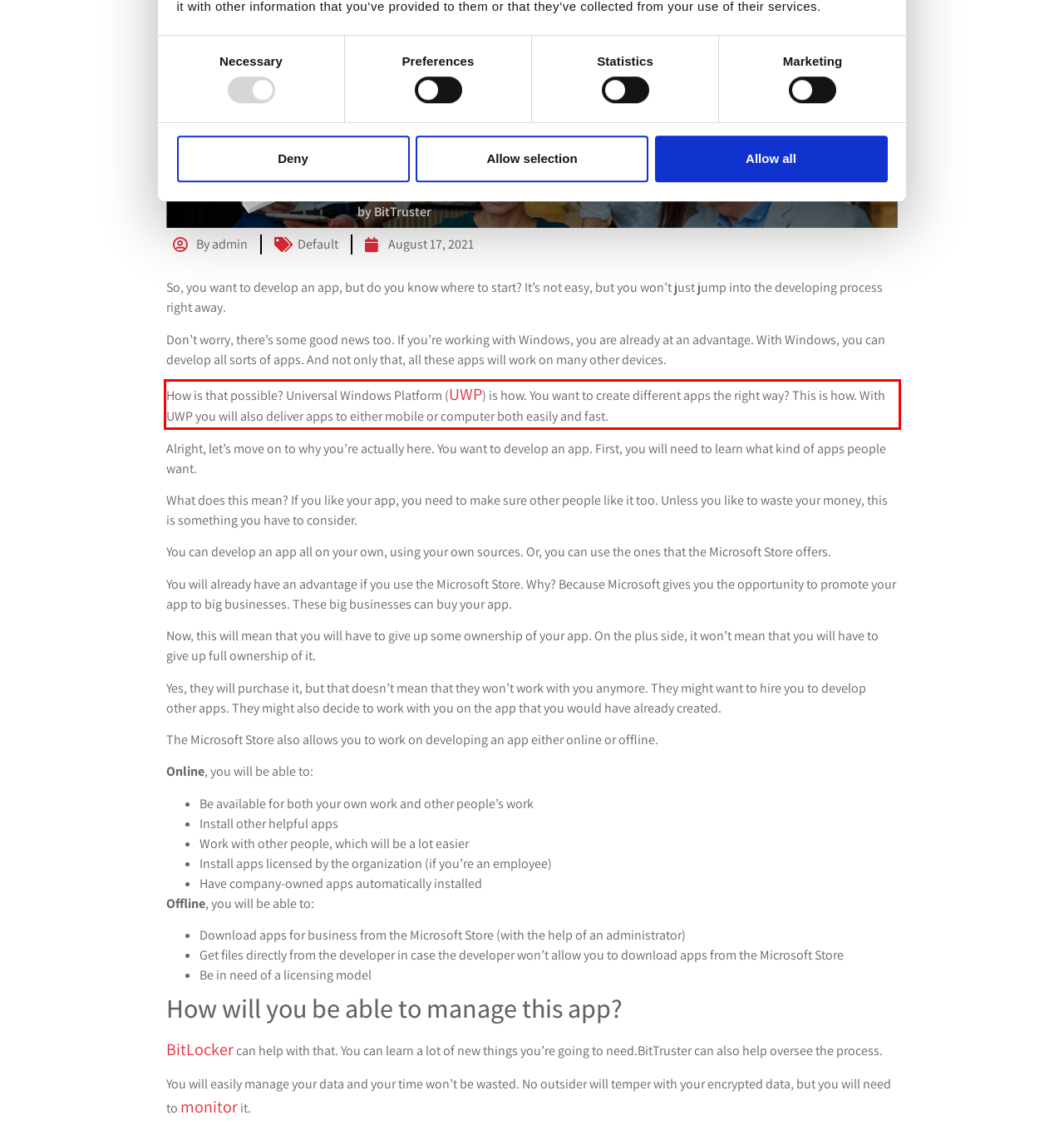Identify the red bounding box in the webpage screenshot and perform OCR to generate the text content enclosed.

How is that possible? Universal Windows Platform (UWP) is how. You want to create different apps the right way? This is how. With UWP you will also deliver apps to either mobile or computer both easily and fast.